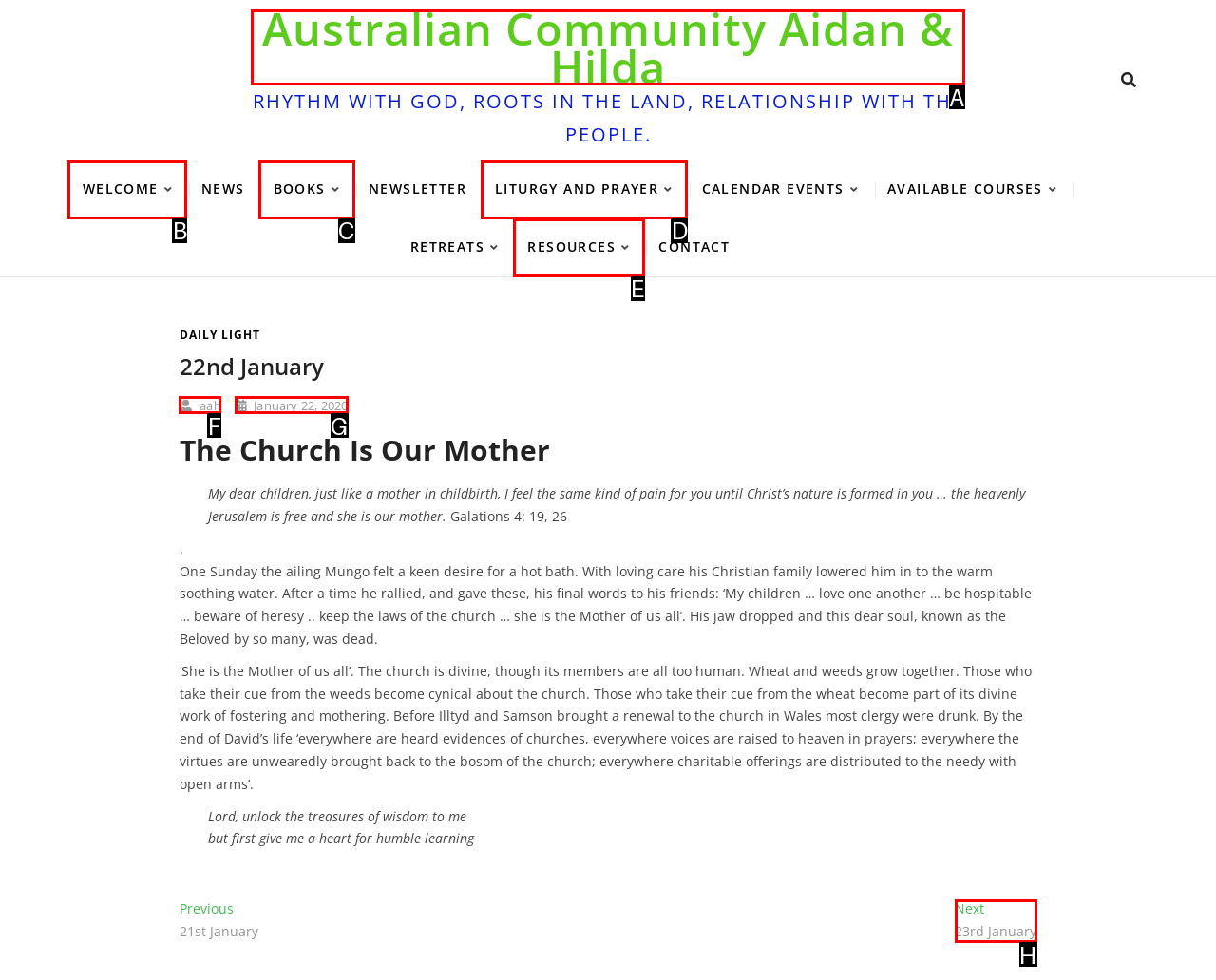To achieve the task: Click on the 'Australian Community Aidan & Hilda' link, which HTML element do you need to click?
Respond with the letter of the correct option from the given choices.

A